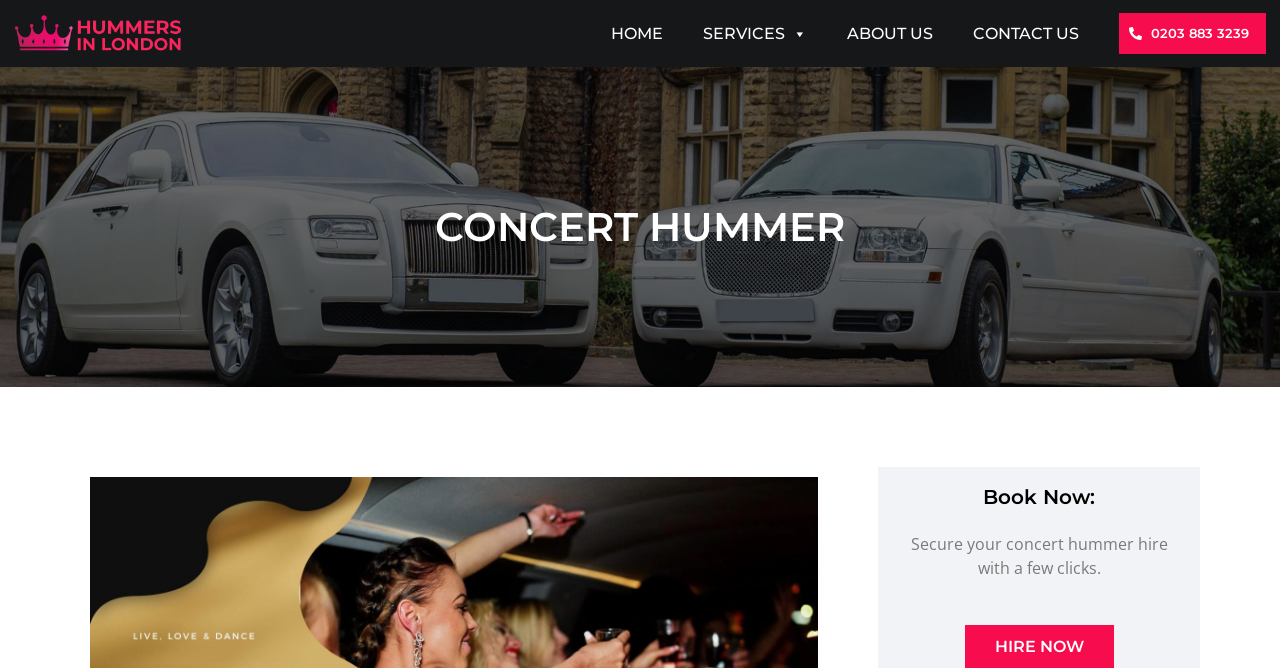How many main navigation links are there?
Could you answer the question with a detailed and thorough explanation?

I counted the number of main navigation links by looking at the link elements with text 'HOME', 'SERVICES', 'ABOUT US', and 'CONTACT US' which are located at the top of the webpage.